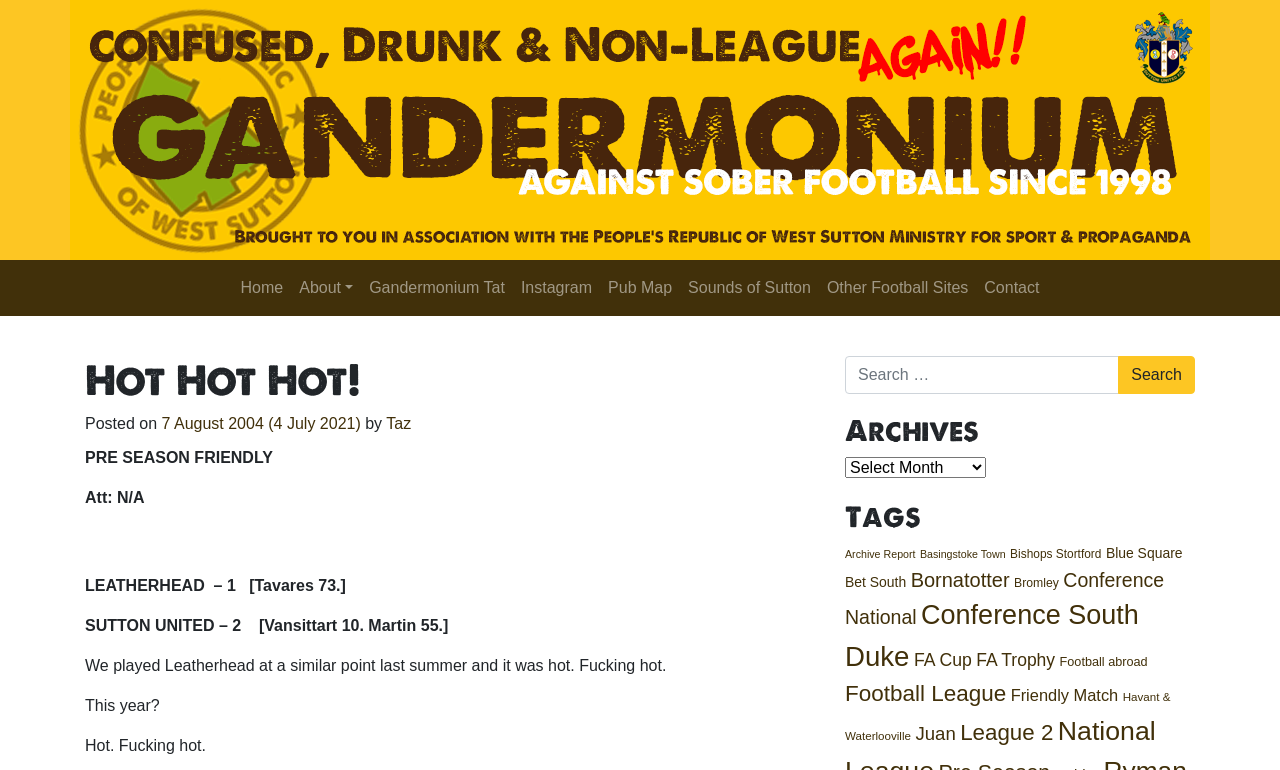Determine the coordinates of the bounding box for the clickable area needed to execute this instruction: "Go to 'About' page".

[0.228, 0.348, 0.282, 0.4]